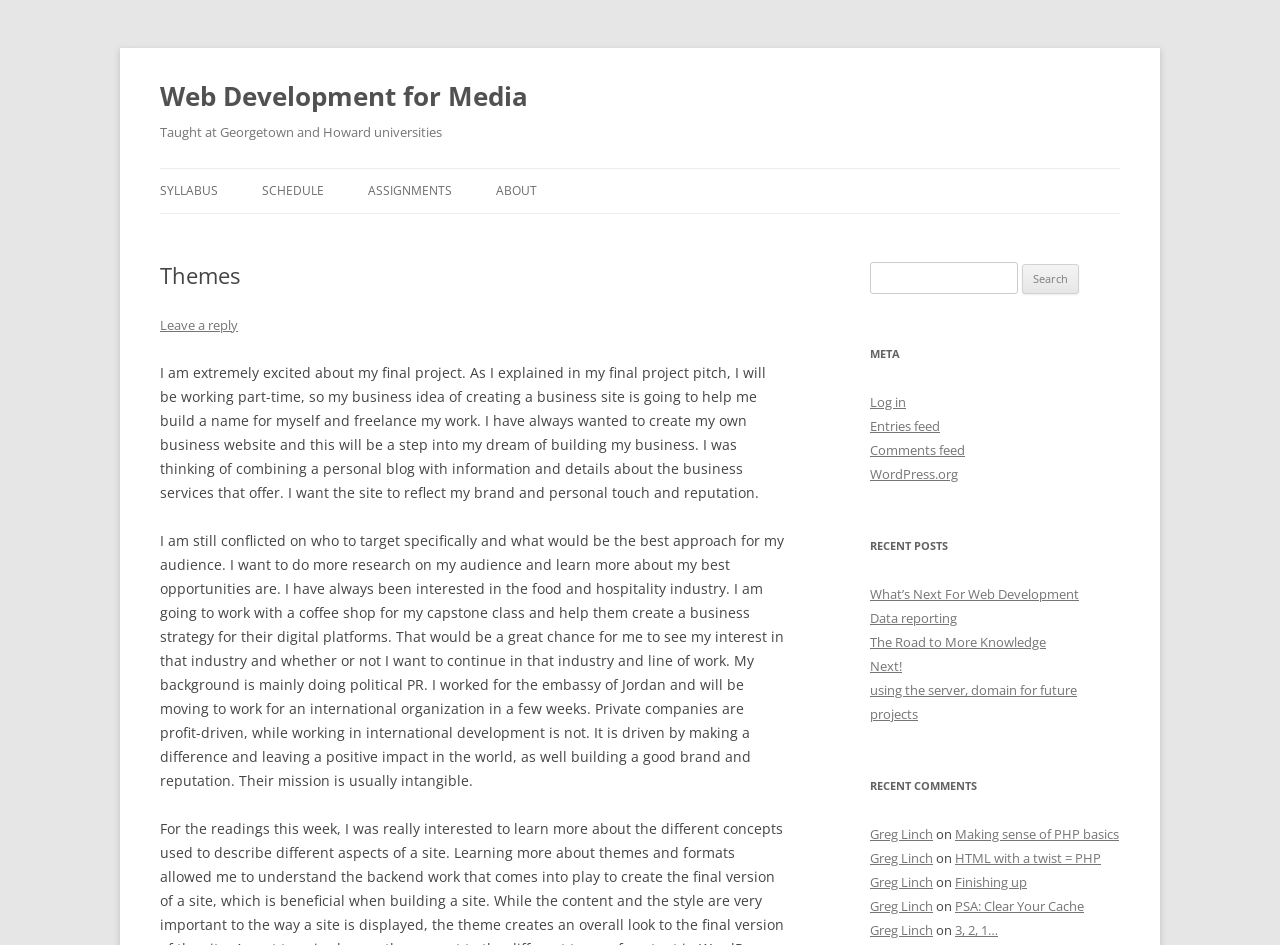Respond to the question with just a single word or phrase: 
What is the topic of the latest post?

What’s Next For Web Development